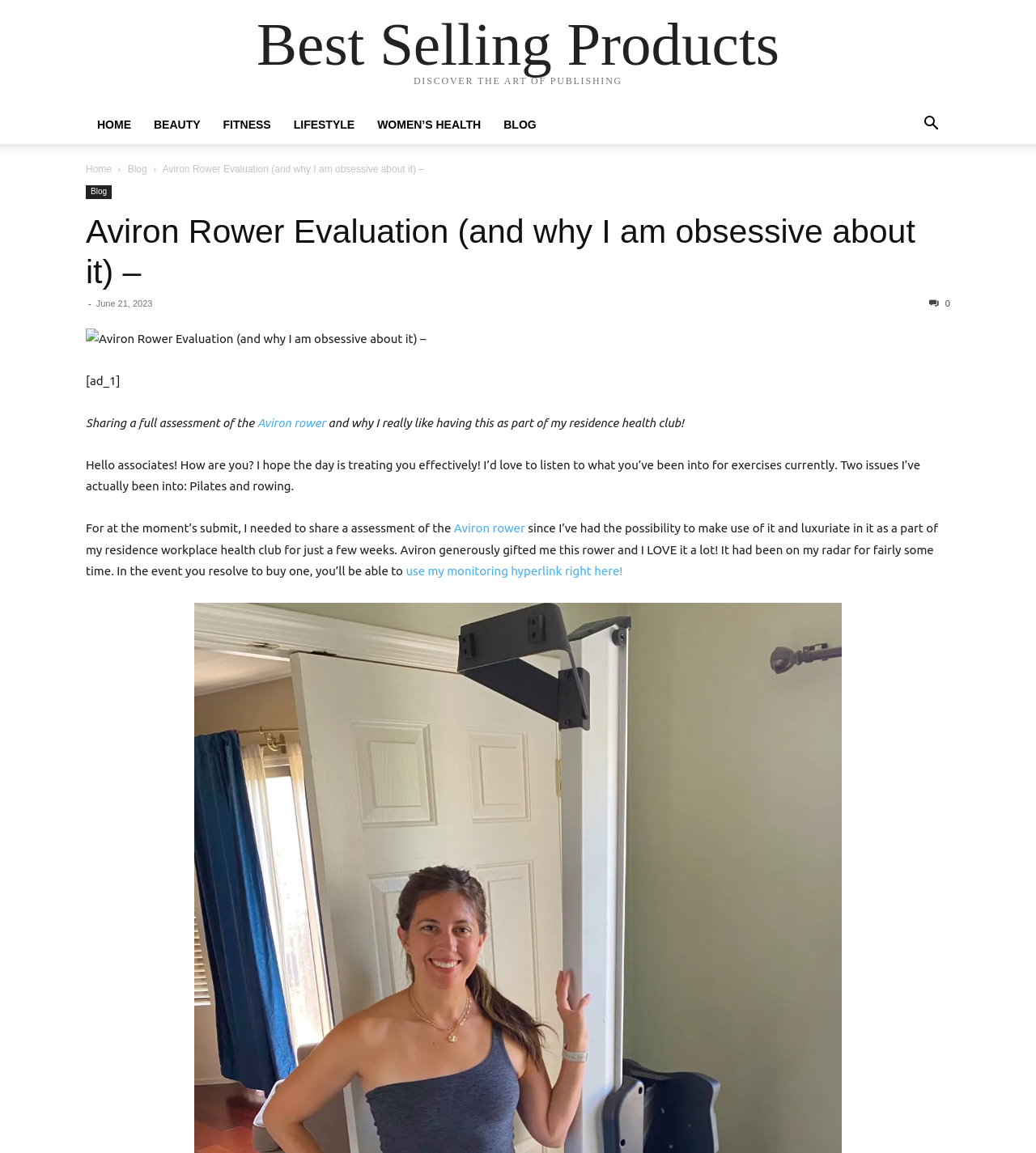Determine the bounding box coordinates of the UI element that matches the following description: "FITNESS". The coordinates should be four float numbers between 0 and 1 in the format [left, top, right, bottom].

[0.204, 0.102, 0.272, 0.114]